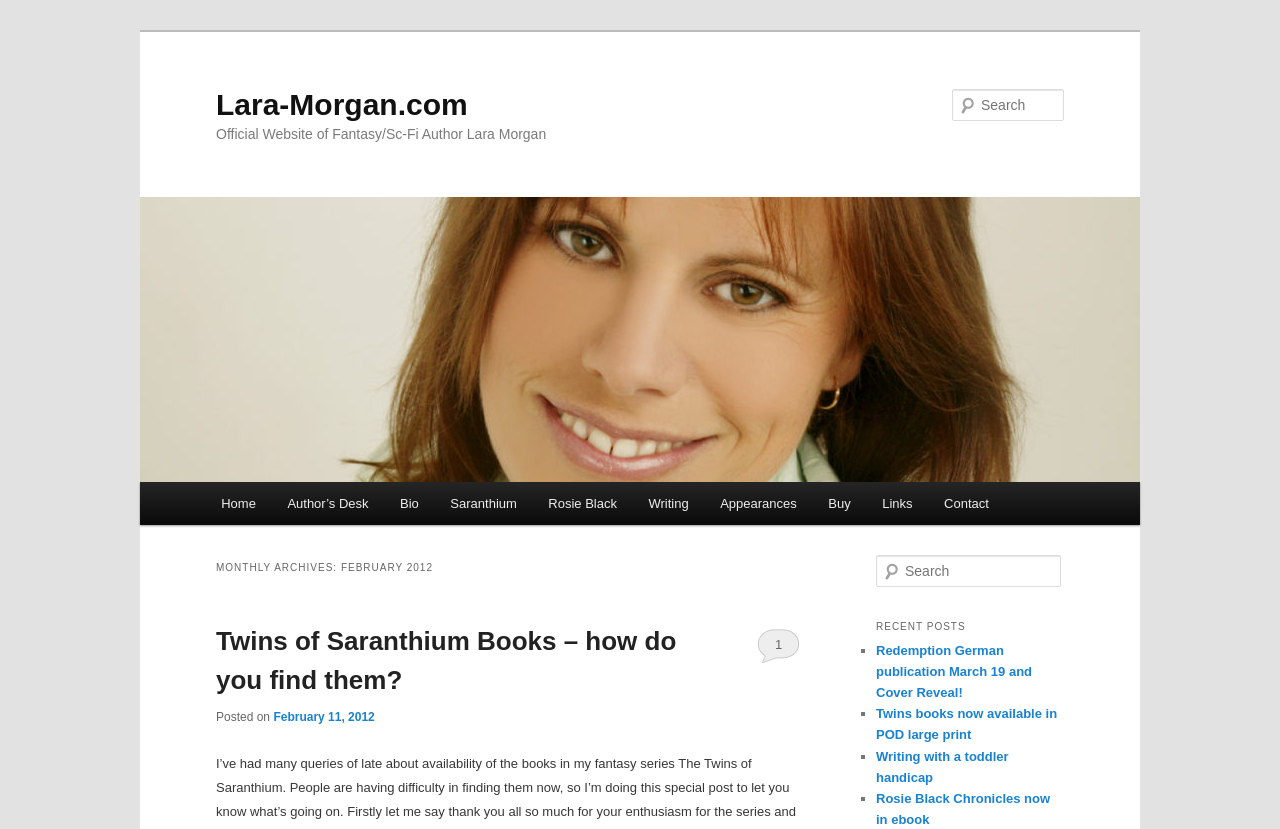Explain the webpage's layout and main content in detail.

The webpage is the official website of fantasy/sc-fi author Lara Morgan. At the top, there is a heading with the website's title, "Lara-Morgan.com", which is also a link. Below it, there is a subtitle, "Official Website of Fantasy/Sc-Fi Author Lara Morgan". 

On the top right, there is a search bar with a "Search" label and a textbox to input search queries. 

The main menu is located on the left side of the page, with links to "Home", "Author's Desk", "Bio", "Saranthium", "Rosie Black", "Writing", "Appearances", "Buy", "Links", and "Contact". 

Below the main menu, there is a section with a heading "MONTHLY ARCHIVES: FEBRUARY 2012". This section contains a post titled "Twins of Saranthium Books – how do you find them?", which includes a link to the post and the date it was posted, "February 11, 2012". 

On the right side of the page, there is another search bar with a "Search" label and a textbox to input search queries. Below it, there is a section with a heading "RECENT POSTS", which lists four recent posts with links to each post. The posts are marked with a list marker "■" and include titles such as "Redemption German publication March 19 and Cover Reveal!", "Twins books now available in POD large print", "Writing with a toddler handicap", and "Rosie Black Chronicles now in ebook".